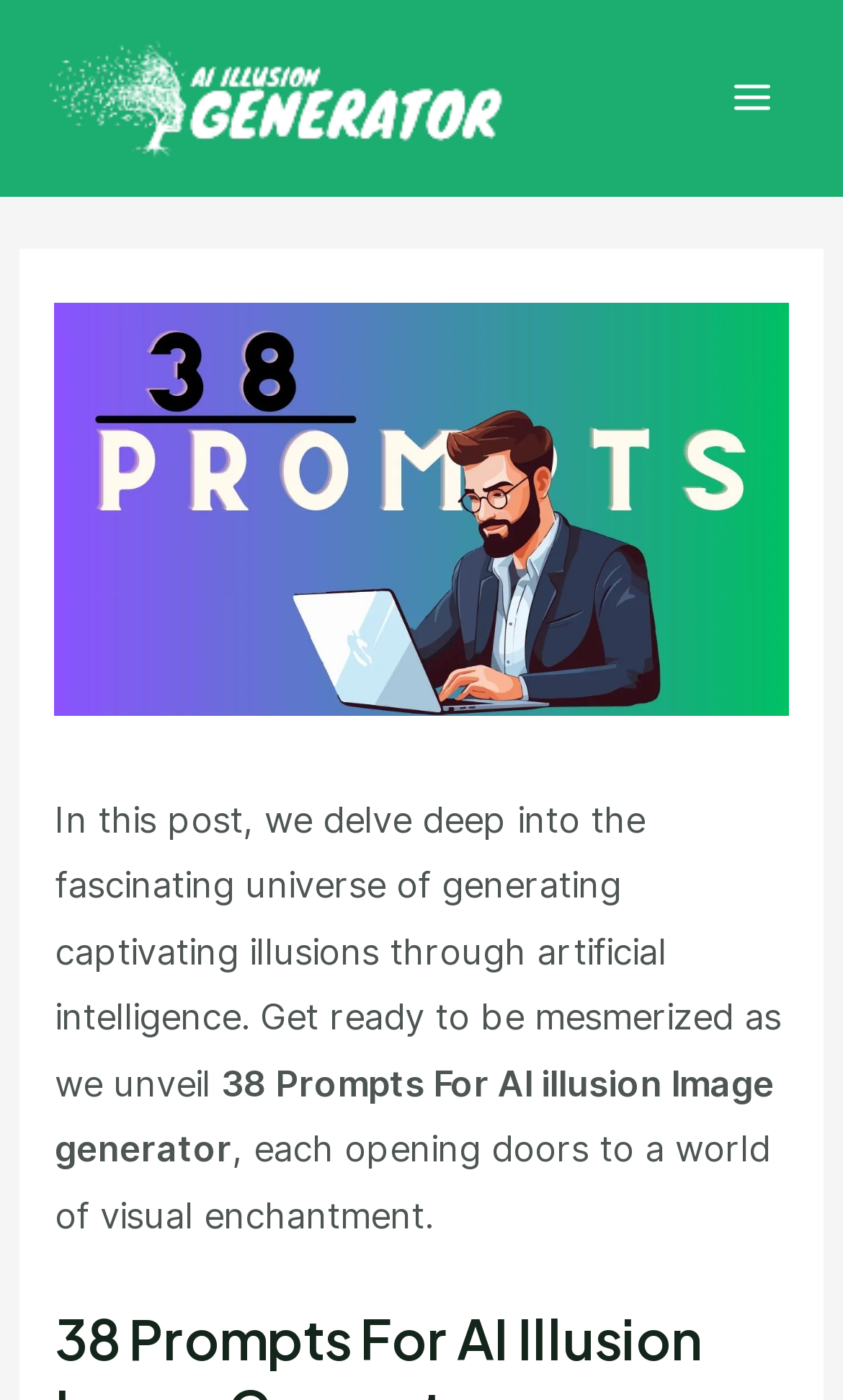What is the theme of the visual enchantment mentioned on the webpage?
Use the screenshot to answer the question with a single word or phrase.

Artificial intelligence